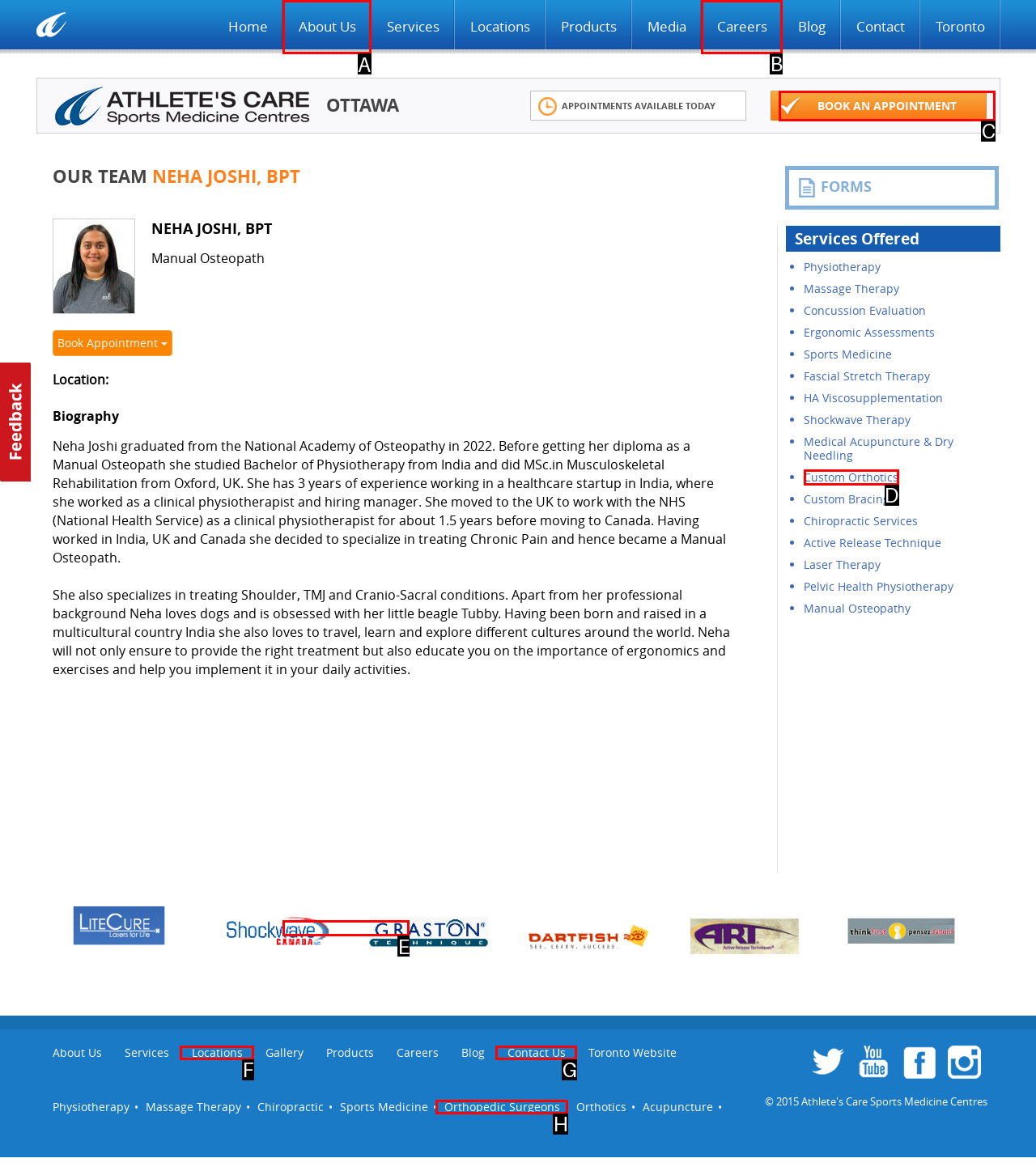Determine the letter of the UI element I should click on to complete the task: Click on the 'About Us' link from the provided choices in the screenshot.

A